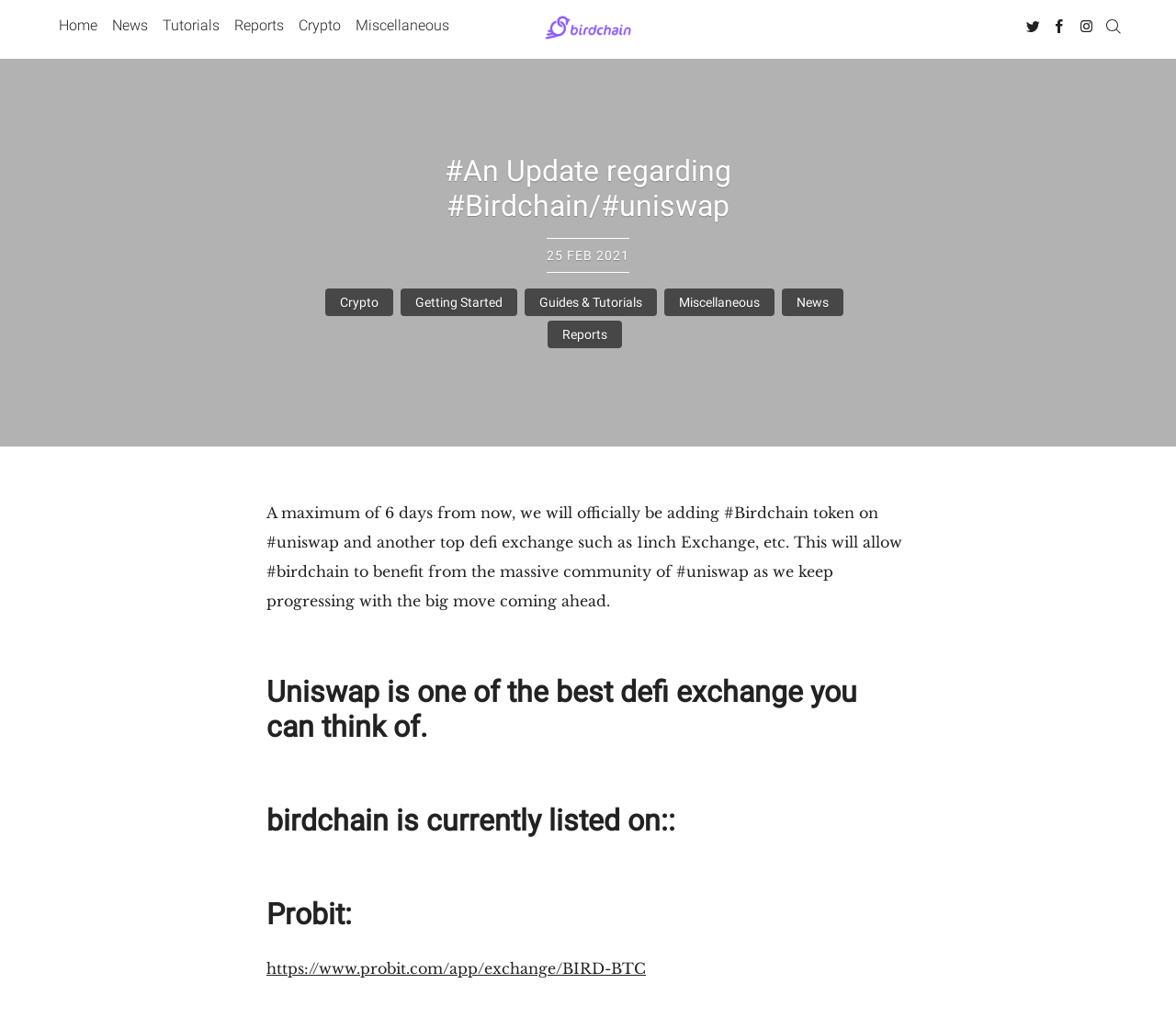What is the name of the exchange where Birdchain is currently listed?
Offer a detailed and exhaustive answer to the question.

I found the name of the exchange by looking at the heading element that says 'birdchain is currently listed on::' and then reading the text of the following heading element, which says 'Probit:'.